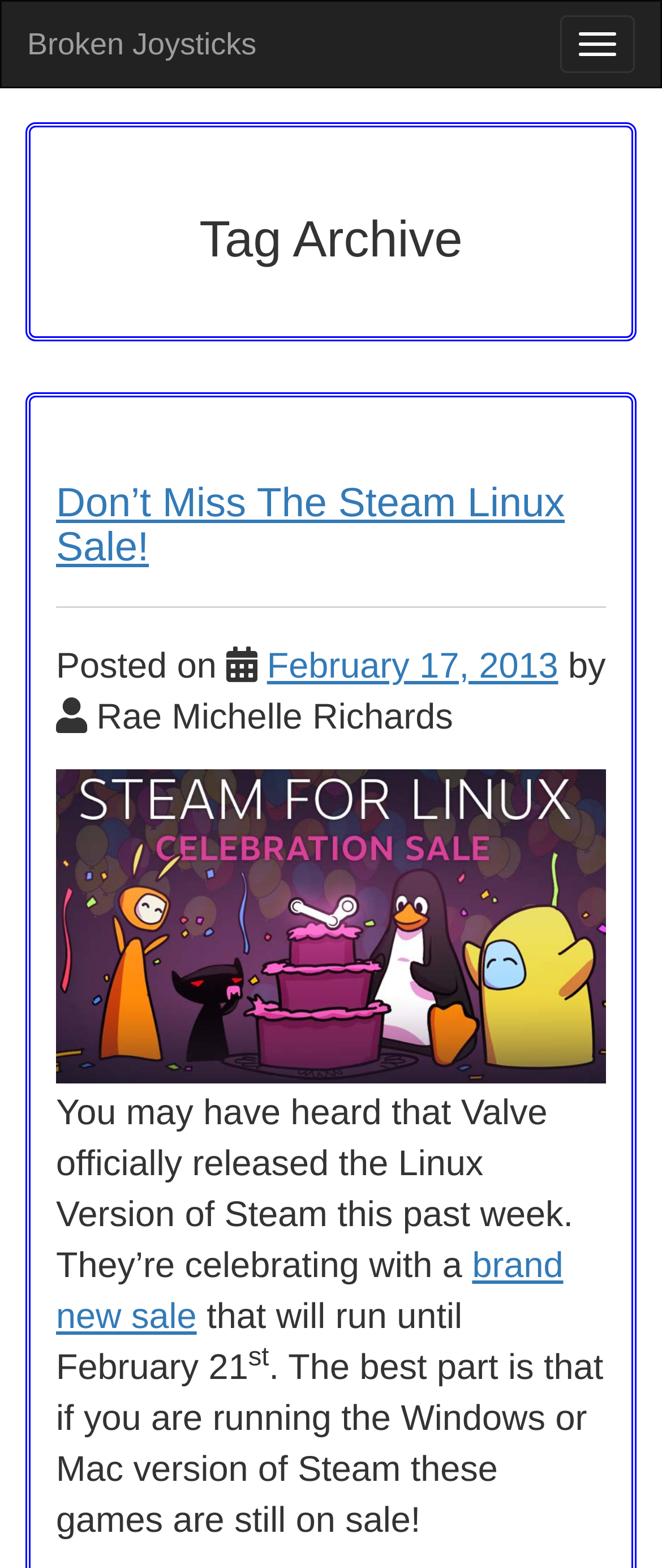Please respond in a single word or phrase: 
Who is the author of the first article?

Rae Michelle Richards